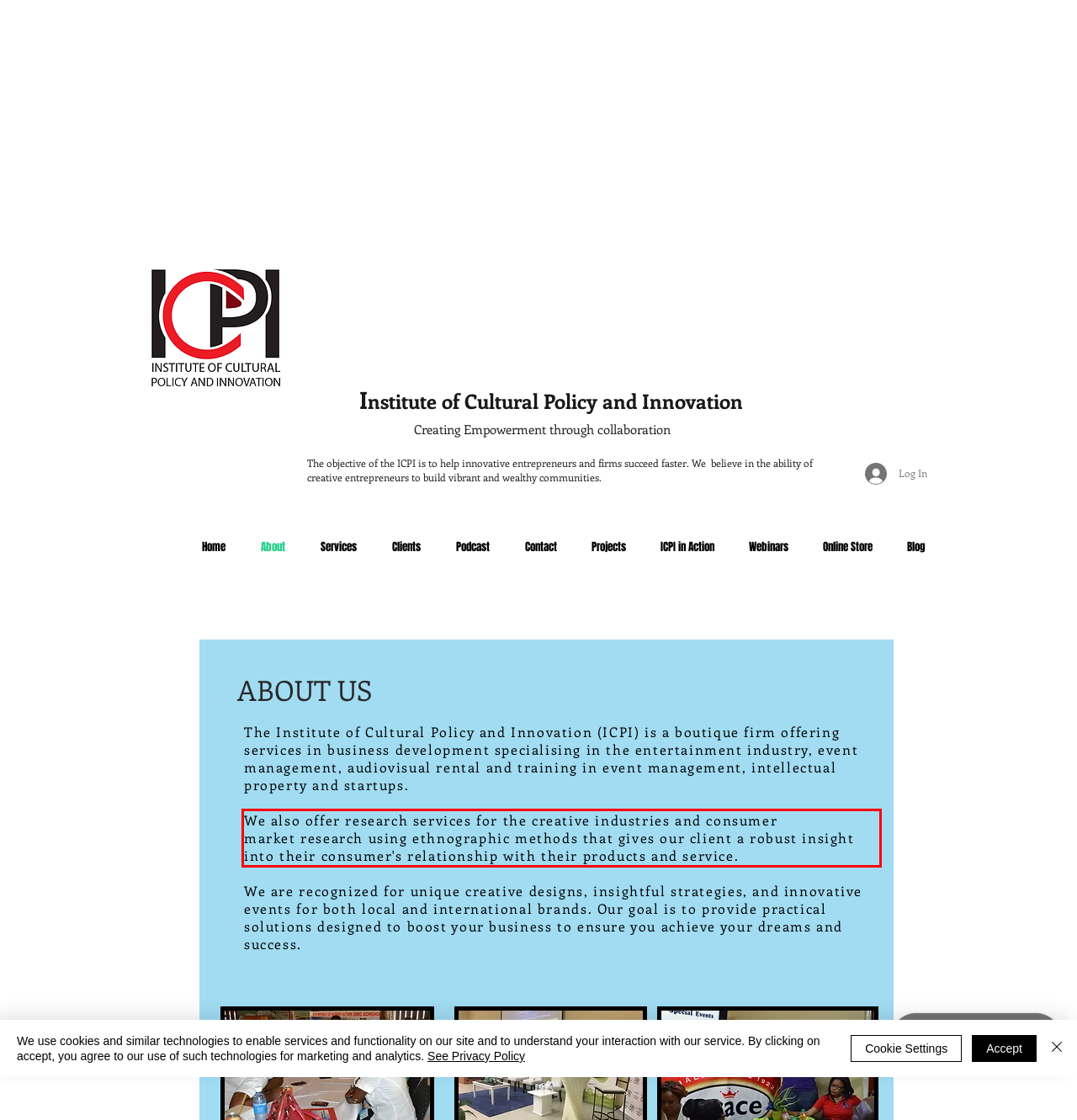Please use OCR to extract the text content from the red bounding box in the provided webpage screenshot.

We also offer research services for the creative industries and consumer market research using ethnographic methods that gives our client a robust insight into their consumer's relationship with their products and service.